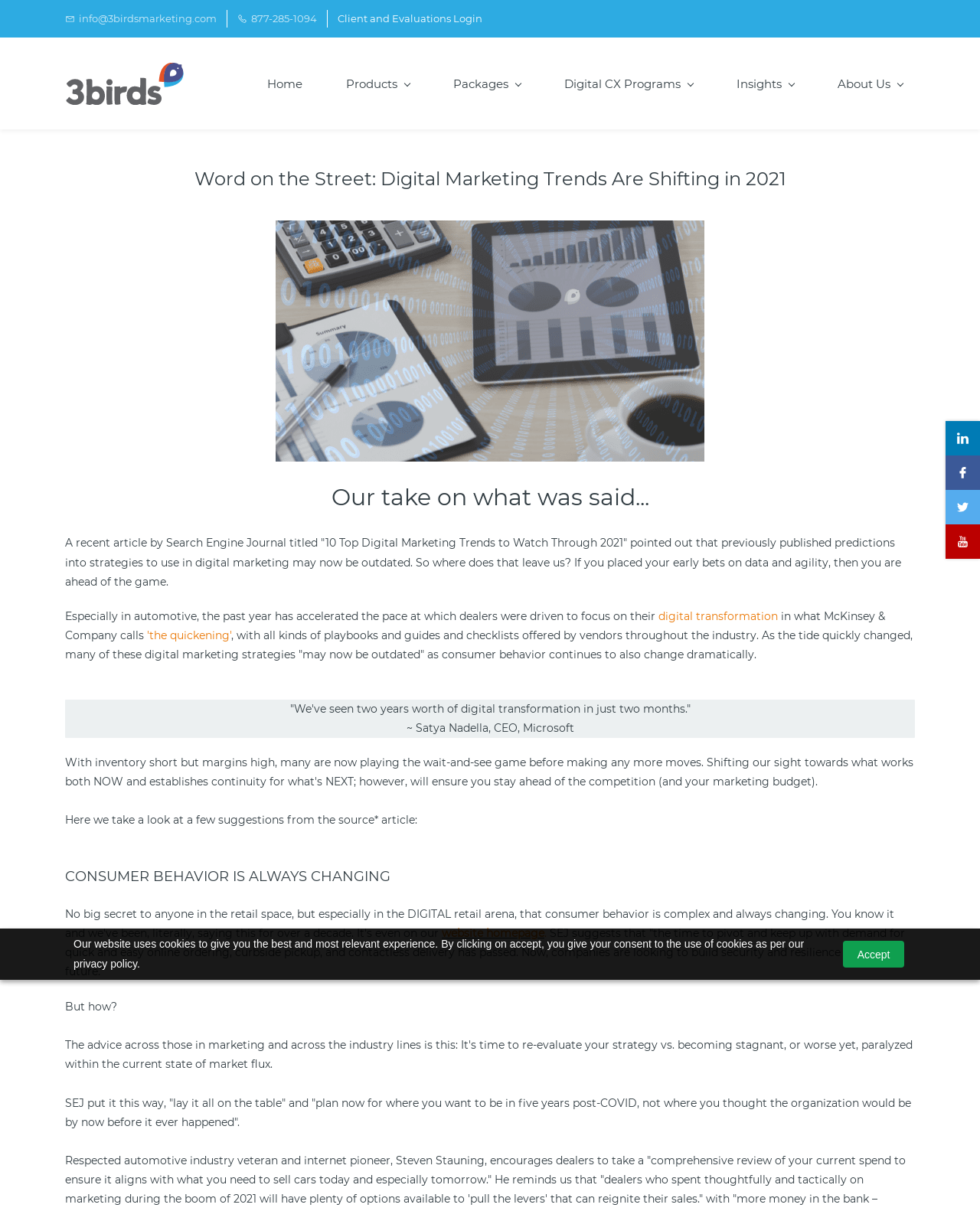Predict the bounding box of the UI element that fits this description: "Accept".

[0.86, 0.777, 0.923, 0.799]